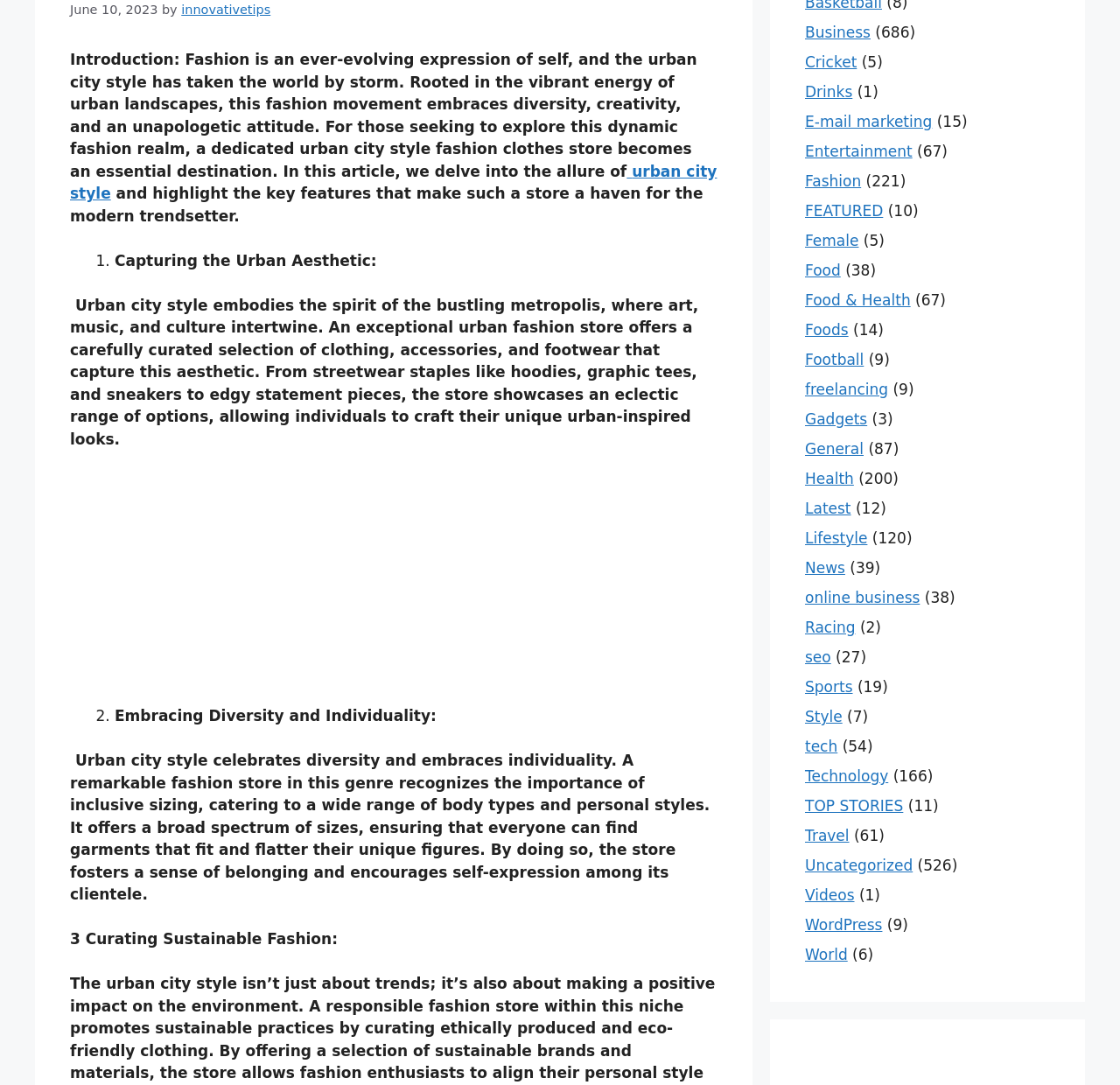Pinpoint the bounding box coordinates of the area that must be clicked to complete this instruction: "Read the article about 'urban city style'".

[0.062, 0.15, 0.64, 0.187]